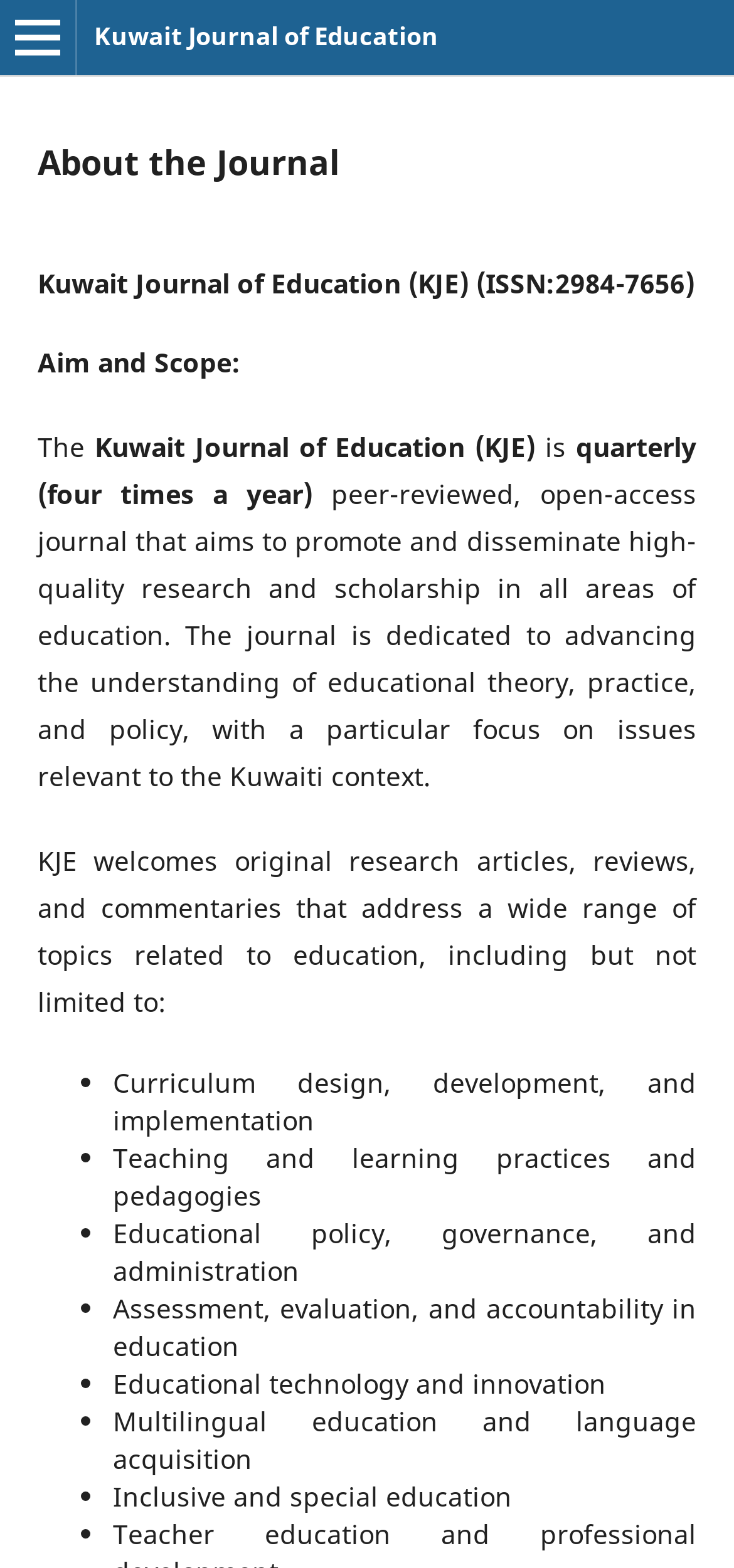Is the journal open-access?
Please provide a single word or phrase in response based on the screenshot.

Yes